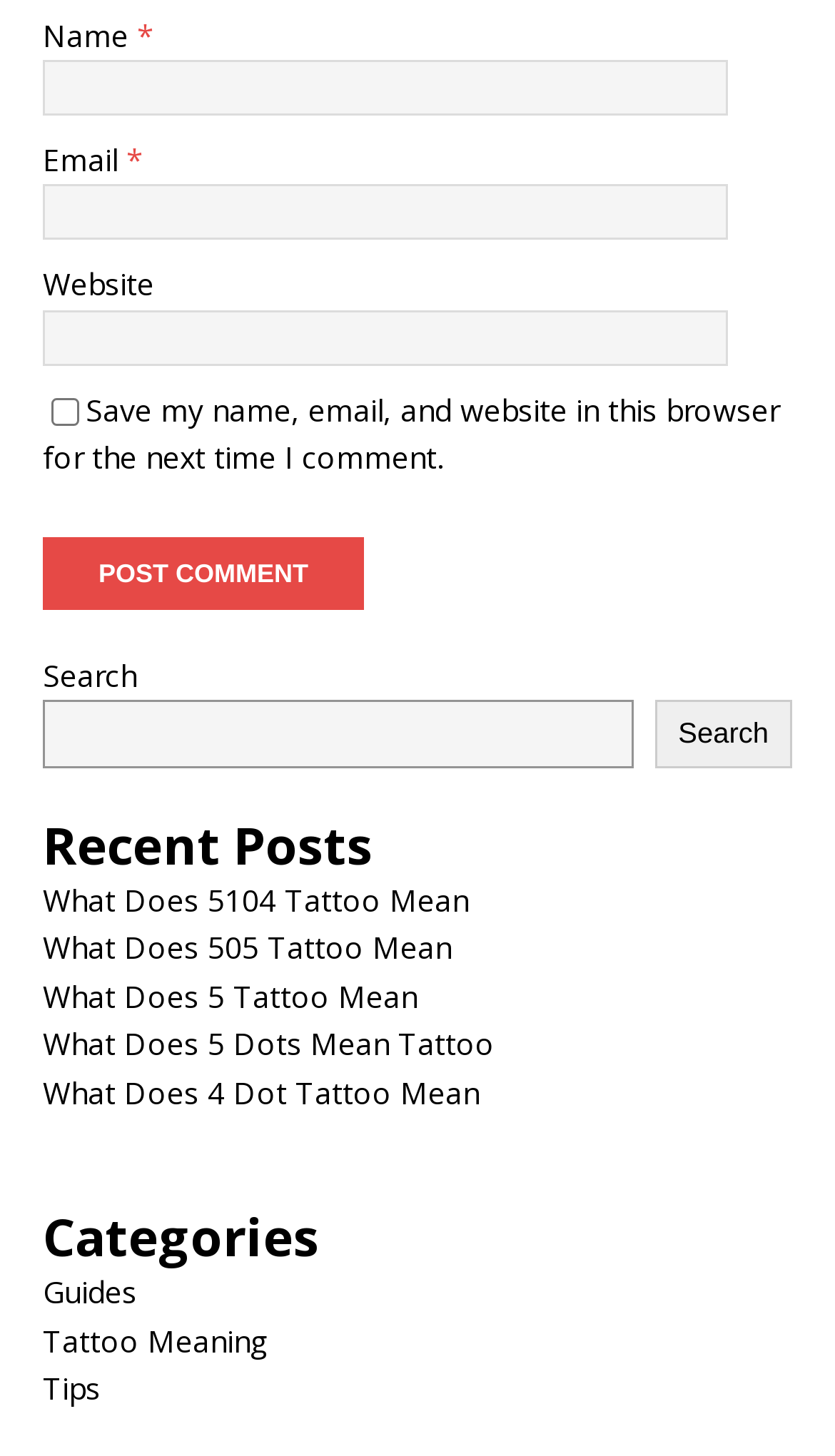Specify the bounding box coordinates of the area to click in order to execute this command: 'Enter name'. The coordinates should consist of four float numbers ranging from 0 to 1, and should be formatted as [left, top, right, bottom].

[0.051, 0.041, 0.872, 0.079]